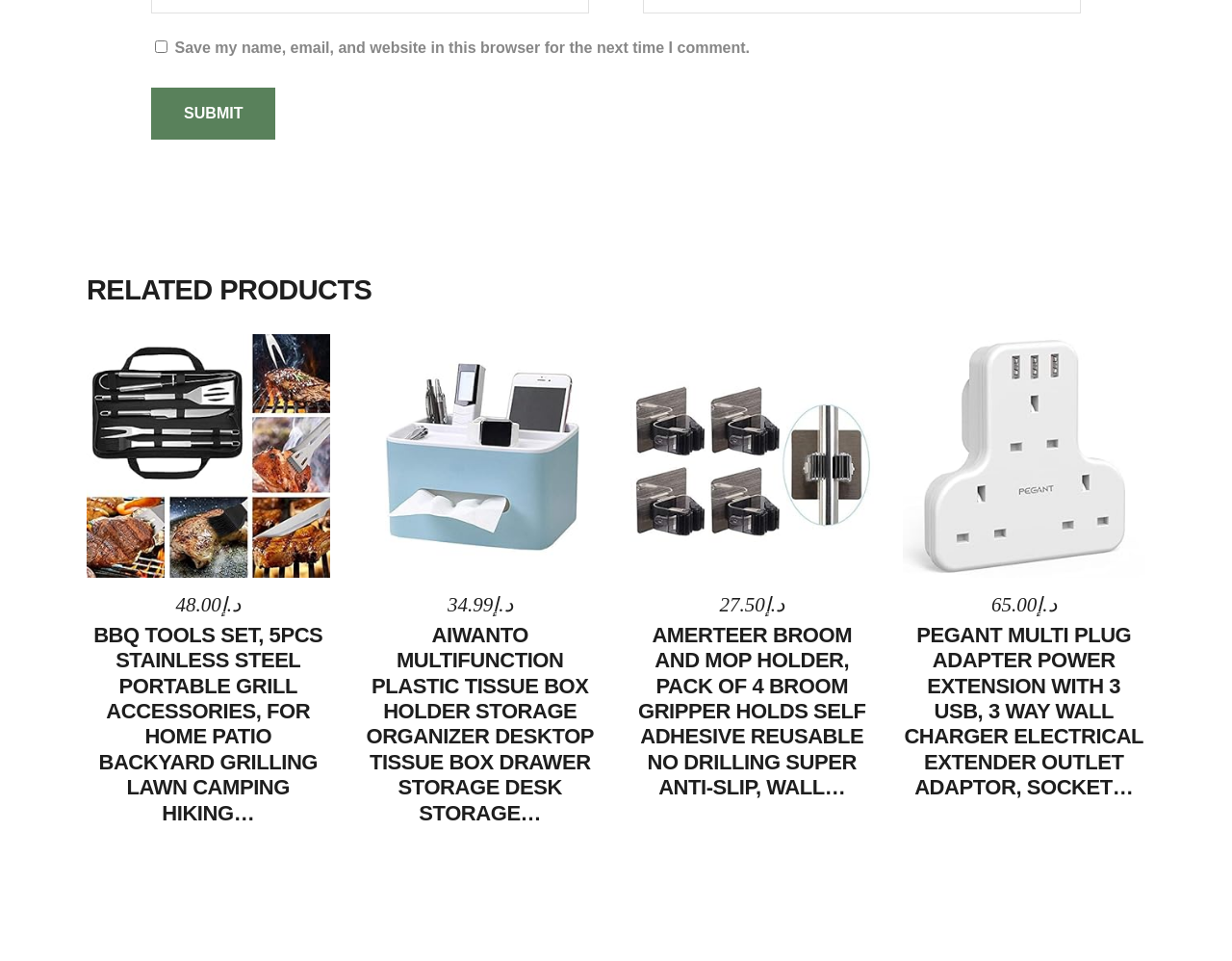Pinpoint the bounding box coordinates of the clickable element needed to complete the instruction: "Read the article about Dr. Anthony Fauci". The coordinates should be provided as four float numbers between 0 and 1: [left, top, right, bottom].

None